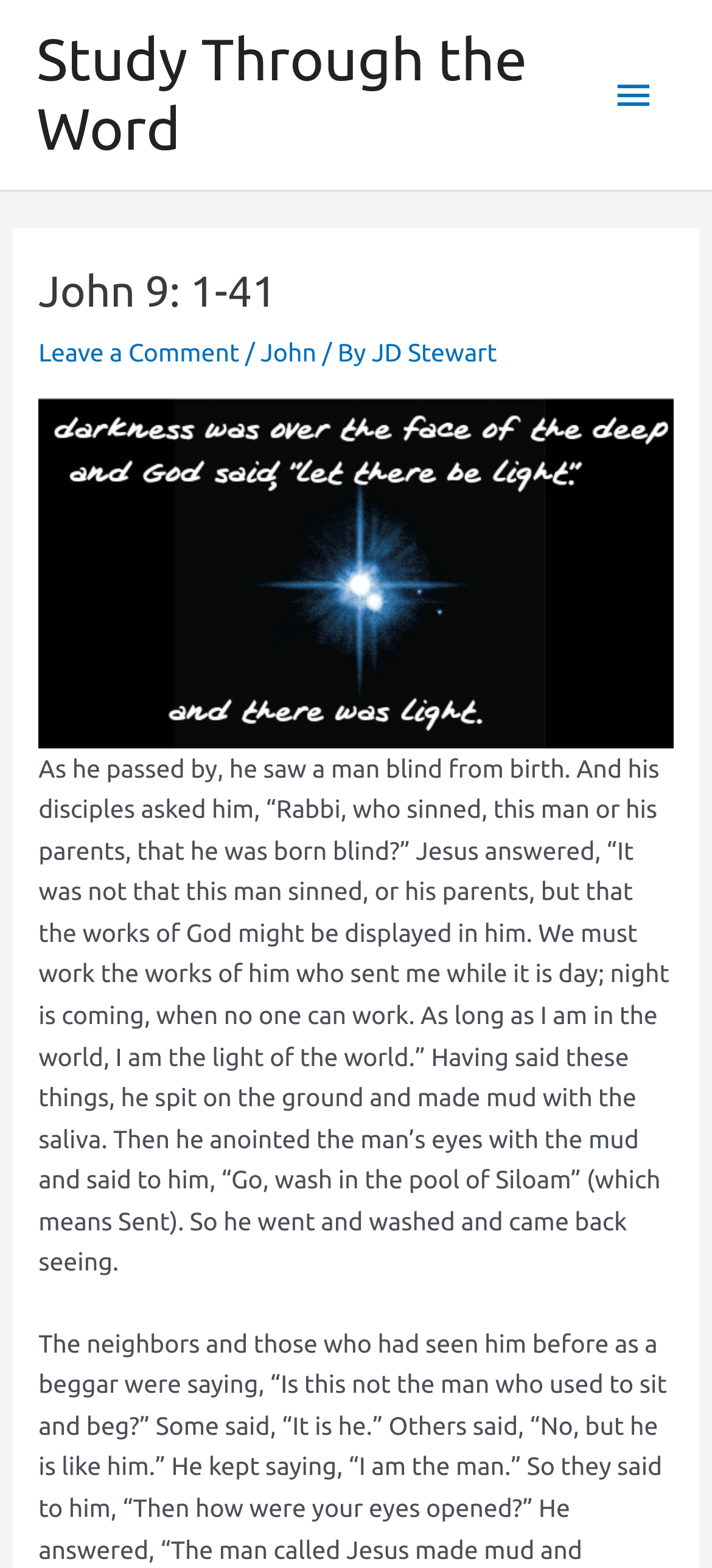Given the element description: "John", predict the bounding box coordinates of the UI element it refers to, using four float numbers between 0 and 1, i.e., [left, top, right, bottom].

[0.366, 0.216, 0.444, 0.234]